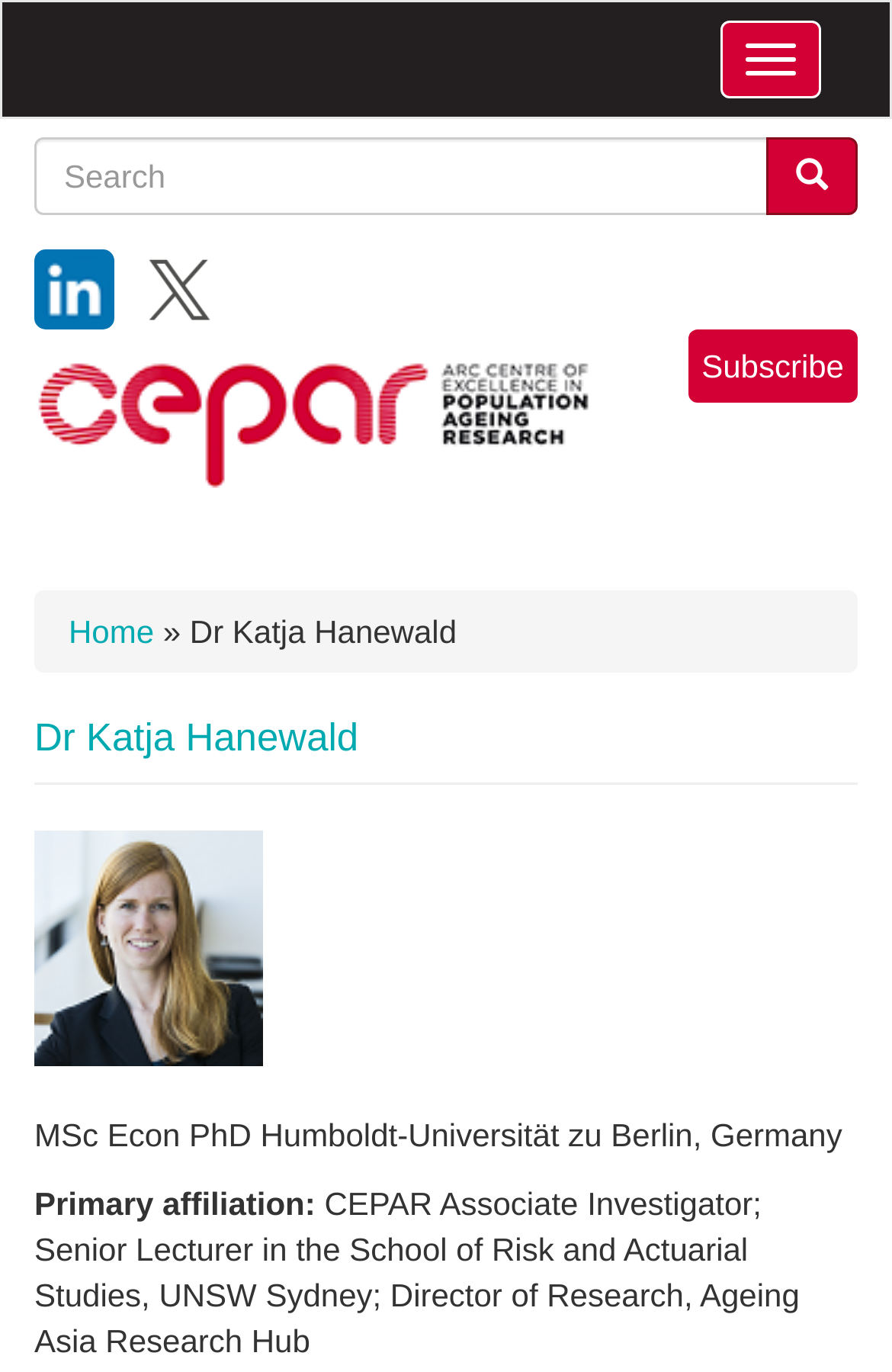What is the degree of Dr Katja Hanewald? Examine the screenshot and reply using just one word or a brief phrase.

MSc Econ PhD